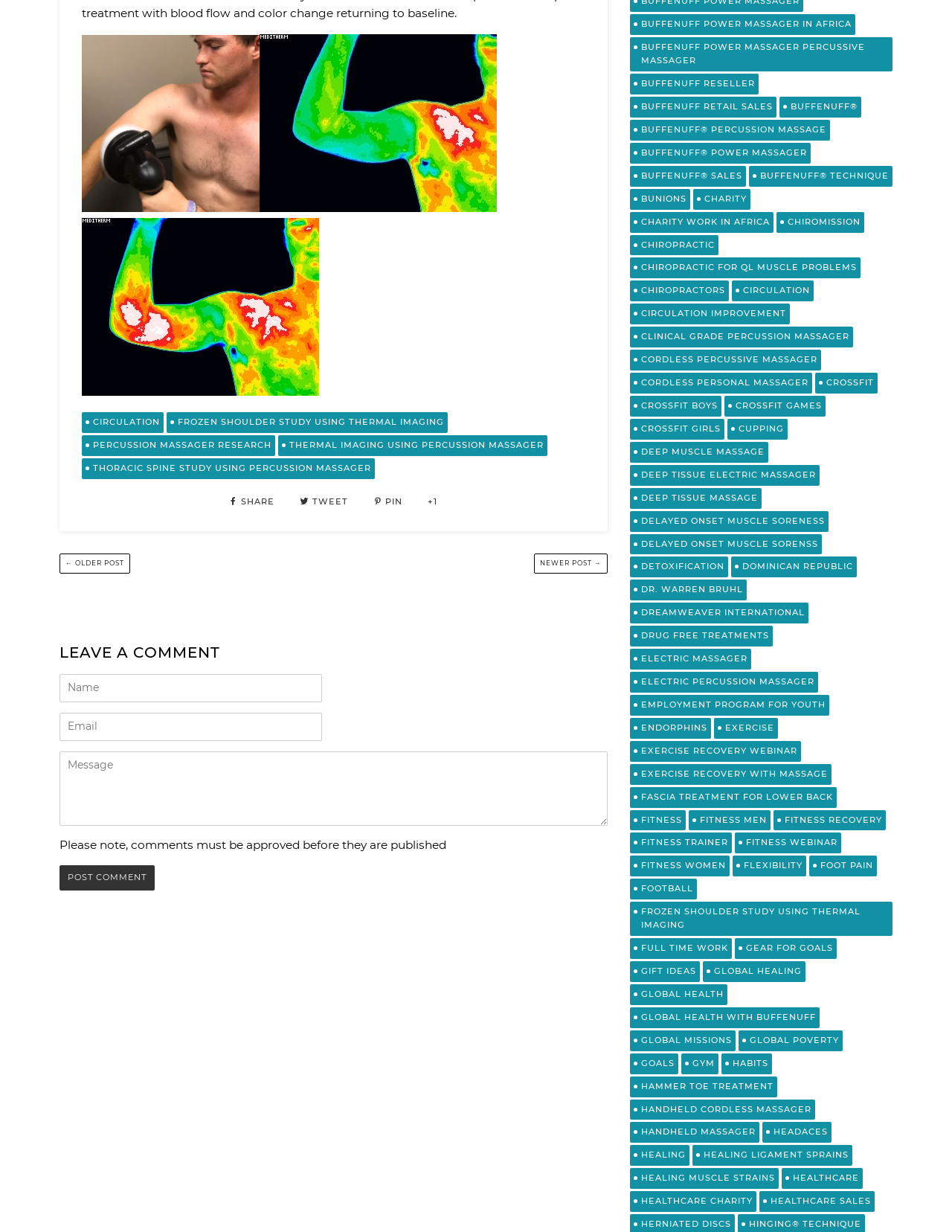What is the purpose of the social media links at the top of the page?
Please answer the question as detailed as possible based on the image.

The social media links at the top of the page, including 'SHARE', 'TWEET', 'PIN', and '+1', indicate that the webpage allows users to share its content on various social media platforms, promoting the webpage's research studies and health-related information.